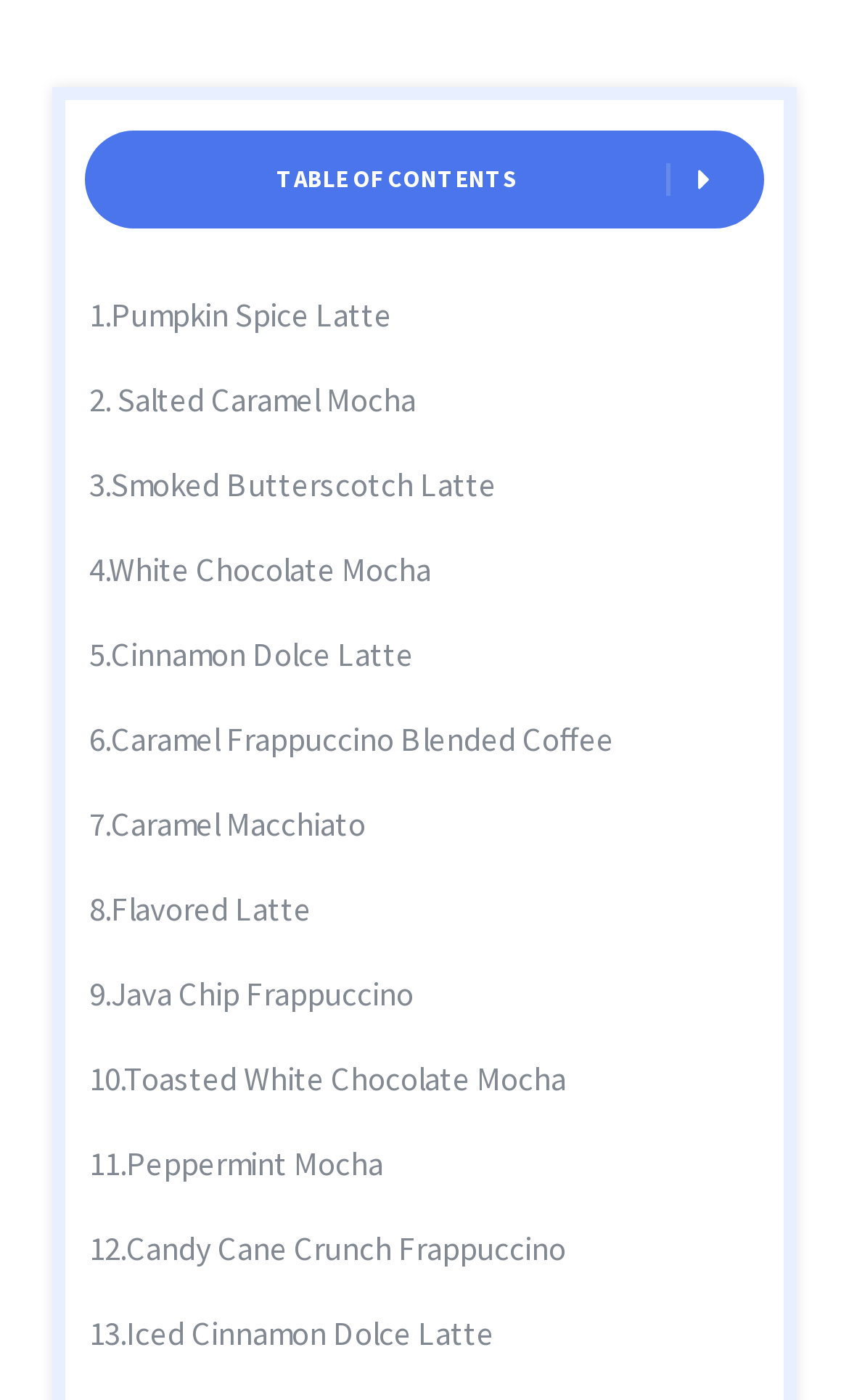Kindly determine the bounding box coordinates for the clickable area to achieve the given instruction: "Explore Cinnamon Dolce Latte".

[0.105, 0.451, 0.487, 0.483]